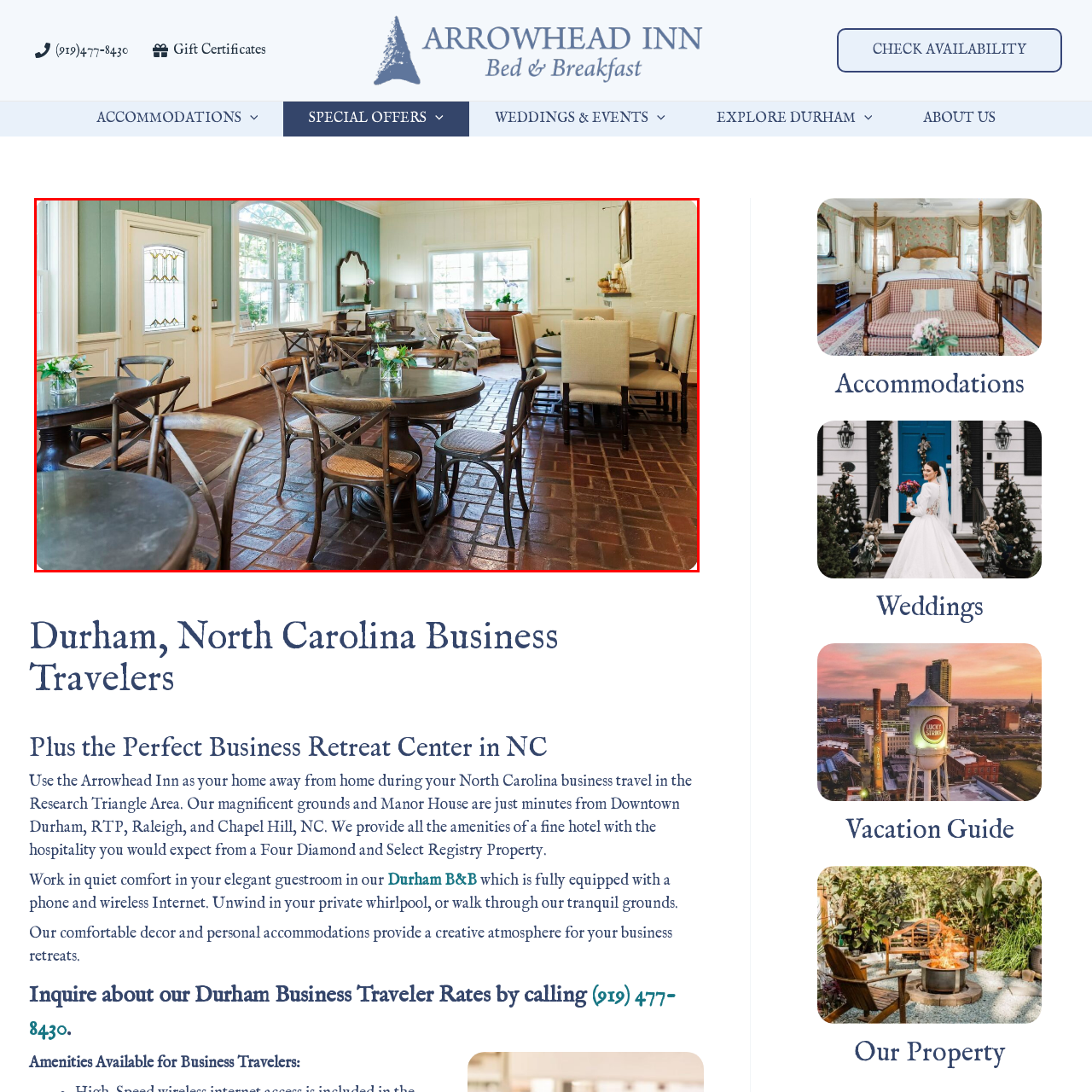Provide a comprehensive description of the image highlighted within the red bounding box.

The interior of the Arrowhead Inn features a charming and inviting dining area designed for both relaxation and business meetings. The room showcases several round tables adorned with small floral arrangements, providing a warm and welcoming atmosphere. The rustic wooden chairs complement the dark, polished tables, while the brick flooring adds to the cozy, home-like feel. Large windows allow natural light to flood the space, highlighting the soft color palette of the walls and the elegant decor. A comfortable seating area can be seen in the background, making this a perfect setting for business travelers to unwind or hold informal meetings. This space encapsulates the blend of comfort and professionalism, ideal for guests looking to balance work and leisure during their stay in Durham, North Carolina.